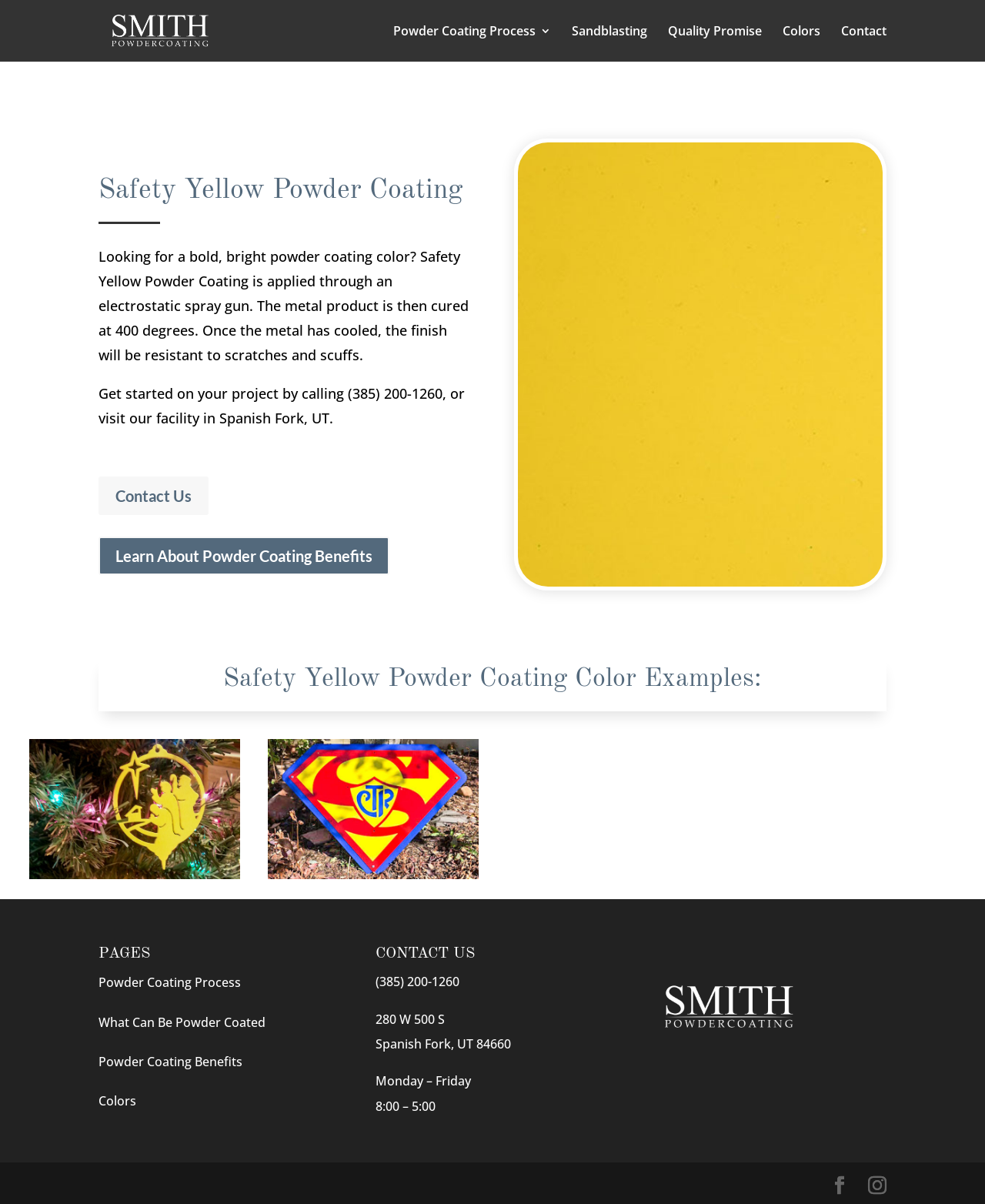Please identify the bounding box coordinates of the area that needs to be clicked to fulfill the following instruction: "Go to page 166."

None